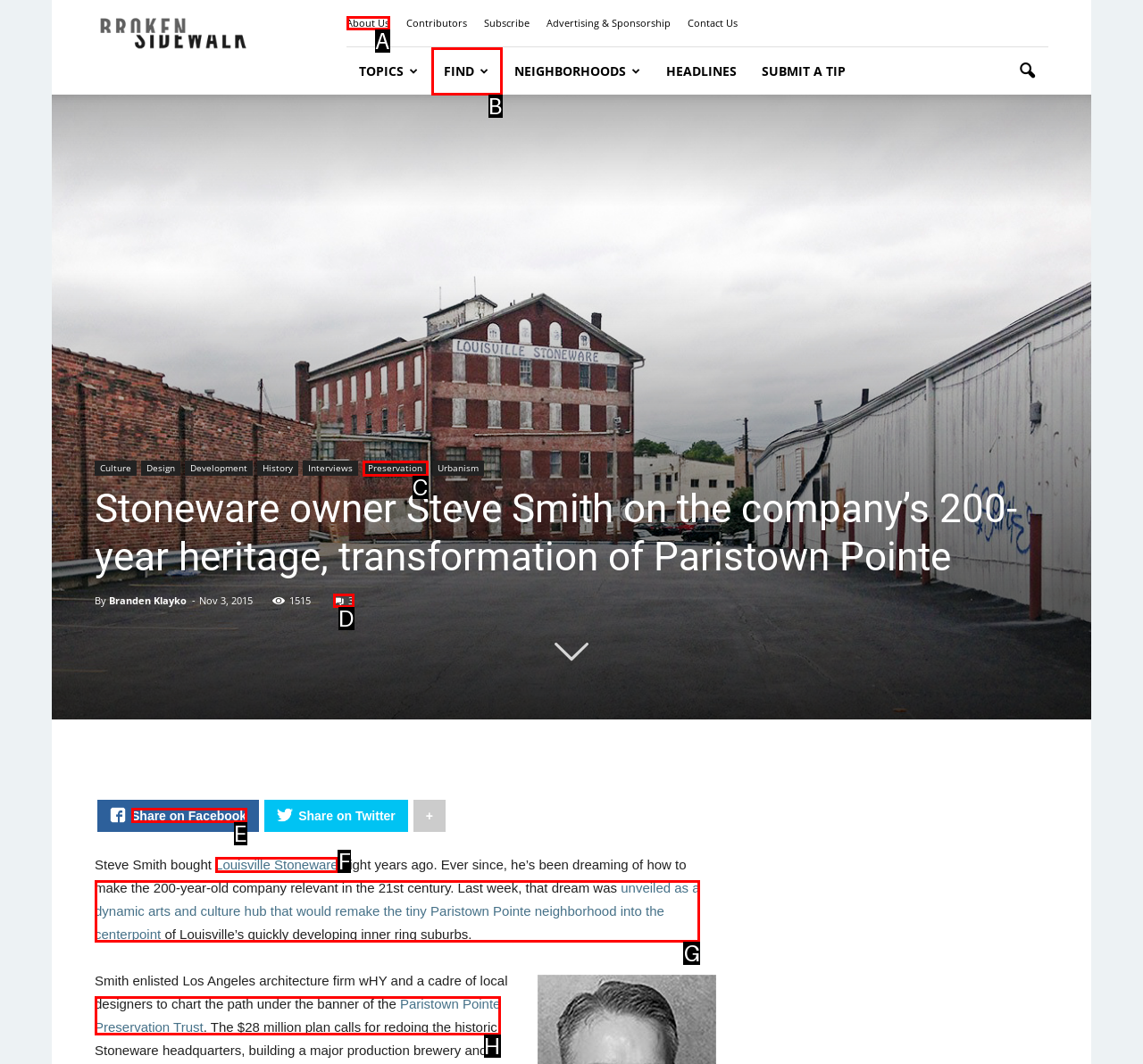Tell me which one HTML element I should click to complete this task: Share on Facebook Answer with the option's letter from the given choices directly.

E